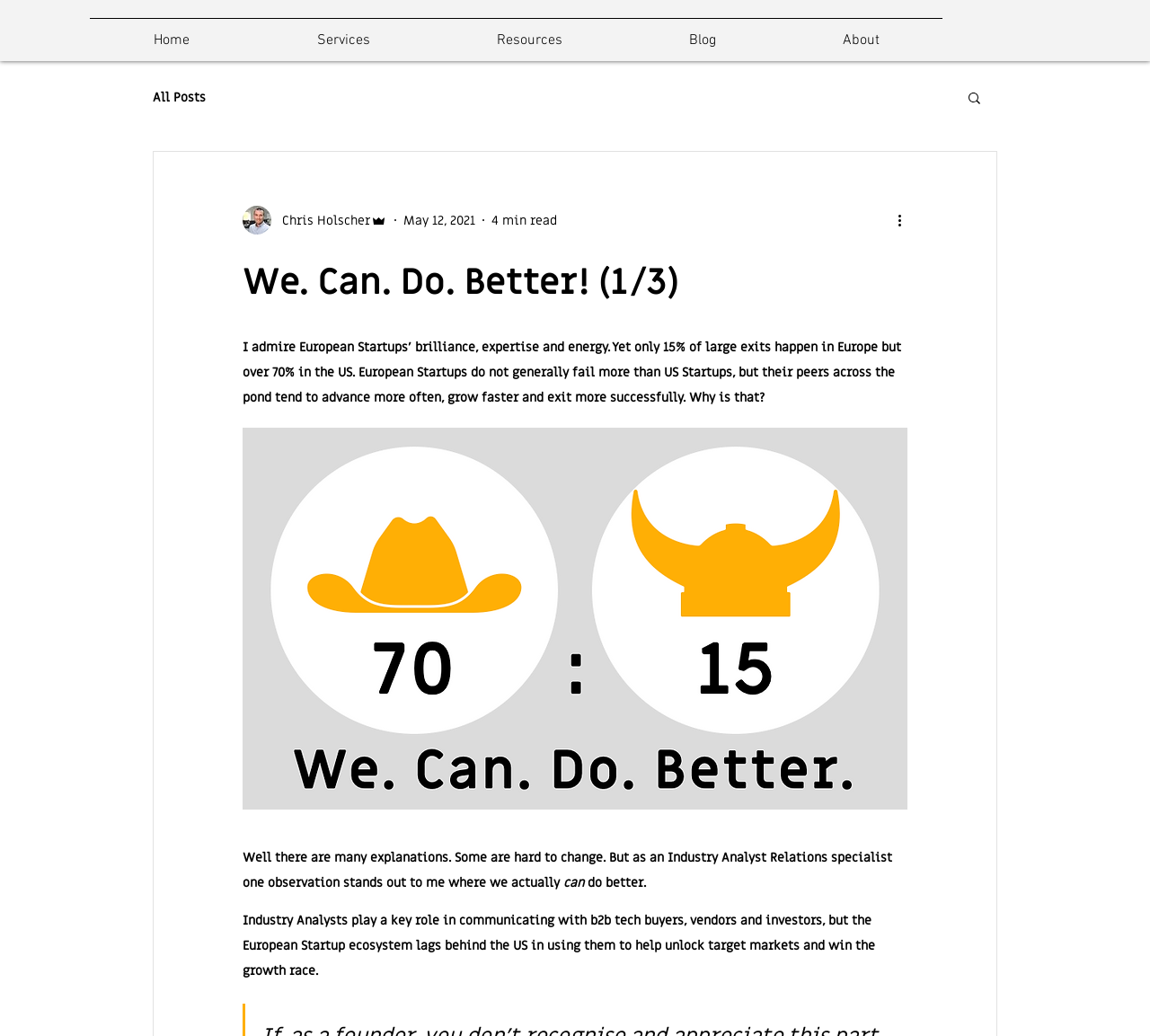What is the estimated reading time of the blog post?
Using the image provided, answer with just one word or phrase.

4 min read